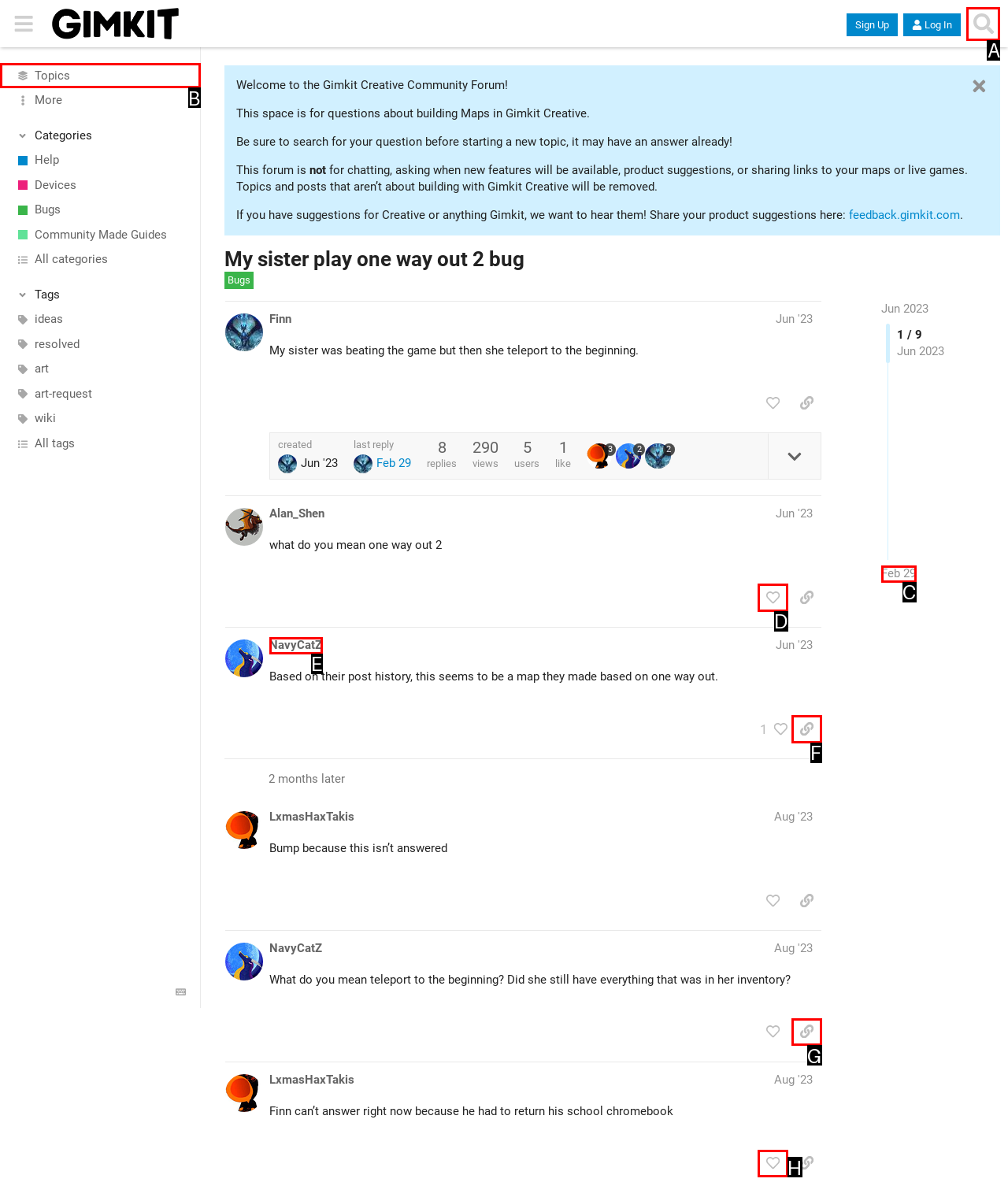Select the letter of the UI element that matches this task: Search for topics
Provide the answer as the letter of the correct choice.

A